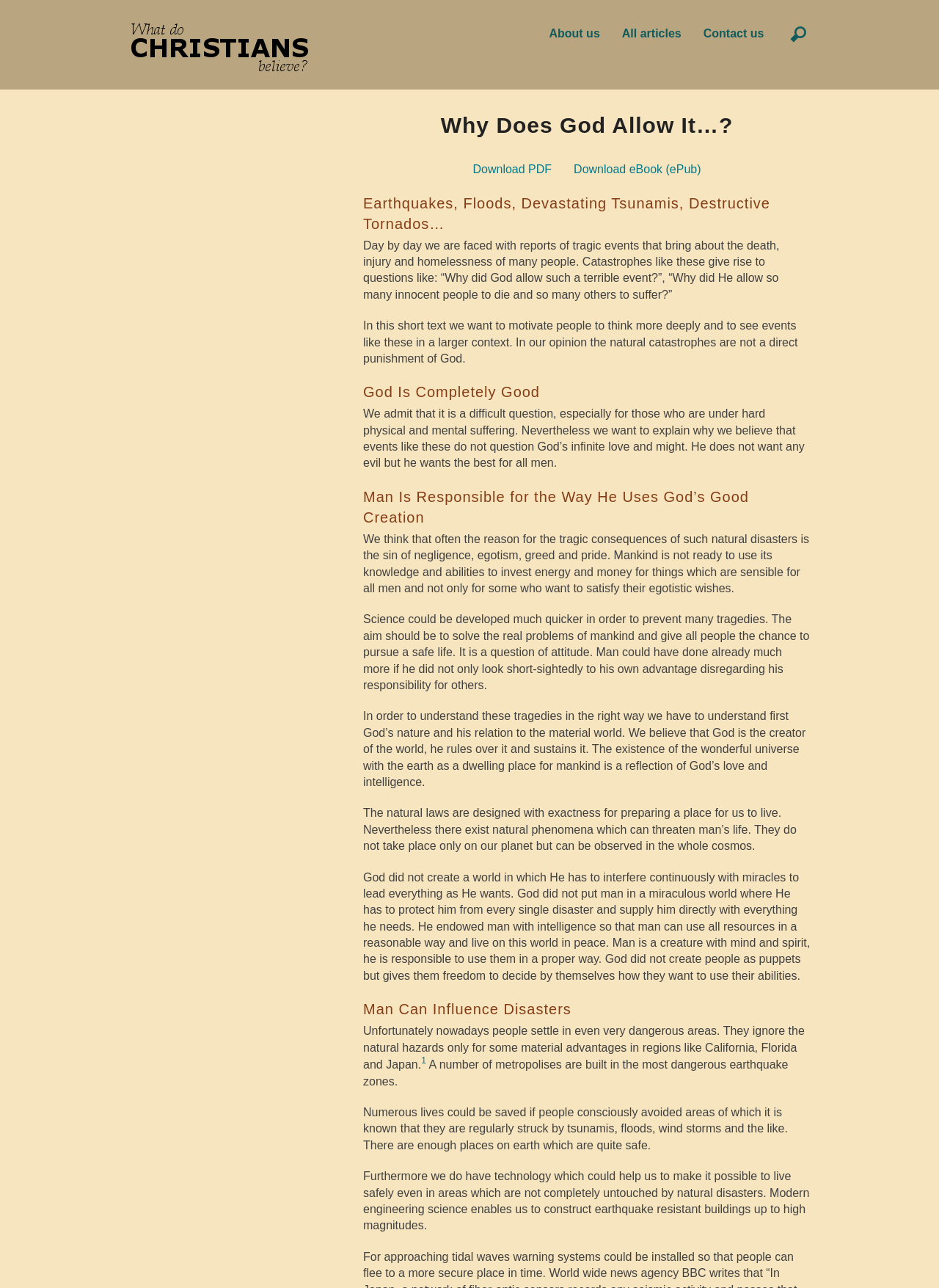Write an exhaustive caption that covers the webpage's main aspects.

This webpage appears to be an article discussing the question of why God allows natural catastrophes, such as earthquakes and floods, to occur. At the top of the page, there is a heading that reads "Christians" and an image associated with it. Below this, there are three links: "About us", "All articles", and "Contact us", which are aligned horizontally.

The main content of the article is divided into several sections, each with its own heading. The first section is titled "Why Does God Allow It…?" and is followed by a brief introduction to the topic. The next section is titled "Earthquakes, Floods, Devastating Tsunamis, Destructive Tornados…" and discusses the tragic events that occur in the world.

The article then explores the question of why God allows such events to happen, with sections titled "God Is Completely Good", "Man Is Responsible for the Way He Uses God’s Good Creation", and "Man Can Influence Disasters". These sections present arguments and explanations for why God might allow natural catastrophes to occur, including the idea that humanity's sinful nature and lack of responsibility contribute to these events.

Throughout the article, there are several paragraphs of text that provide more detailed explanations and examples to support the arguments presented. There are also a few links and an image scattered throughout the page, but they do not appear to be the main focus of the content.

Overall, the webpage is a thoughtful and in-depth exploration of a complex and difficult question, with a clear structure and organization that guides the reader through the different sections and ideas presented.